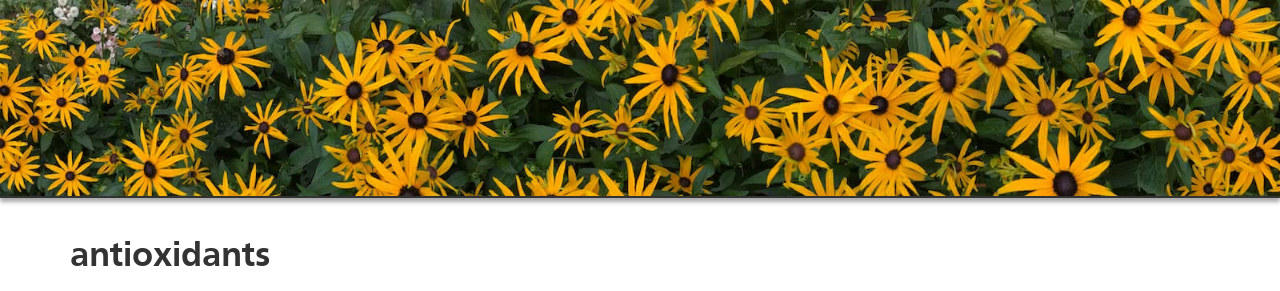Illustrate the image with a detailed caption.

This vibrant image showcases a flourishing patch of black-eyed Susans, their bright yellow petals contrasting beautifully with the dark centers. The blooms, abundant and lively, symbolize energy and vitality, perfectly capturing the essence of antioxidants—a theme highlighted in the adjacent text "antioxidants." This connection emphasizes the health benefits of such natural elements, encouraging viewers to appreciate both the beauty of nature and the importance of incorporating antioxidant-rich foods, like dark chocolate, into their diets for enhanced well-being.